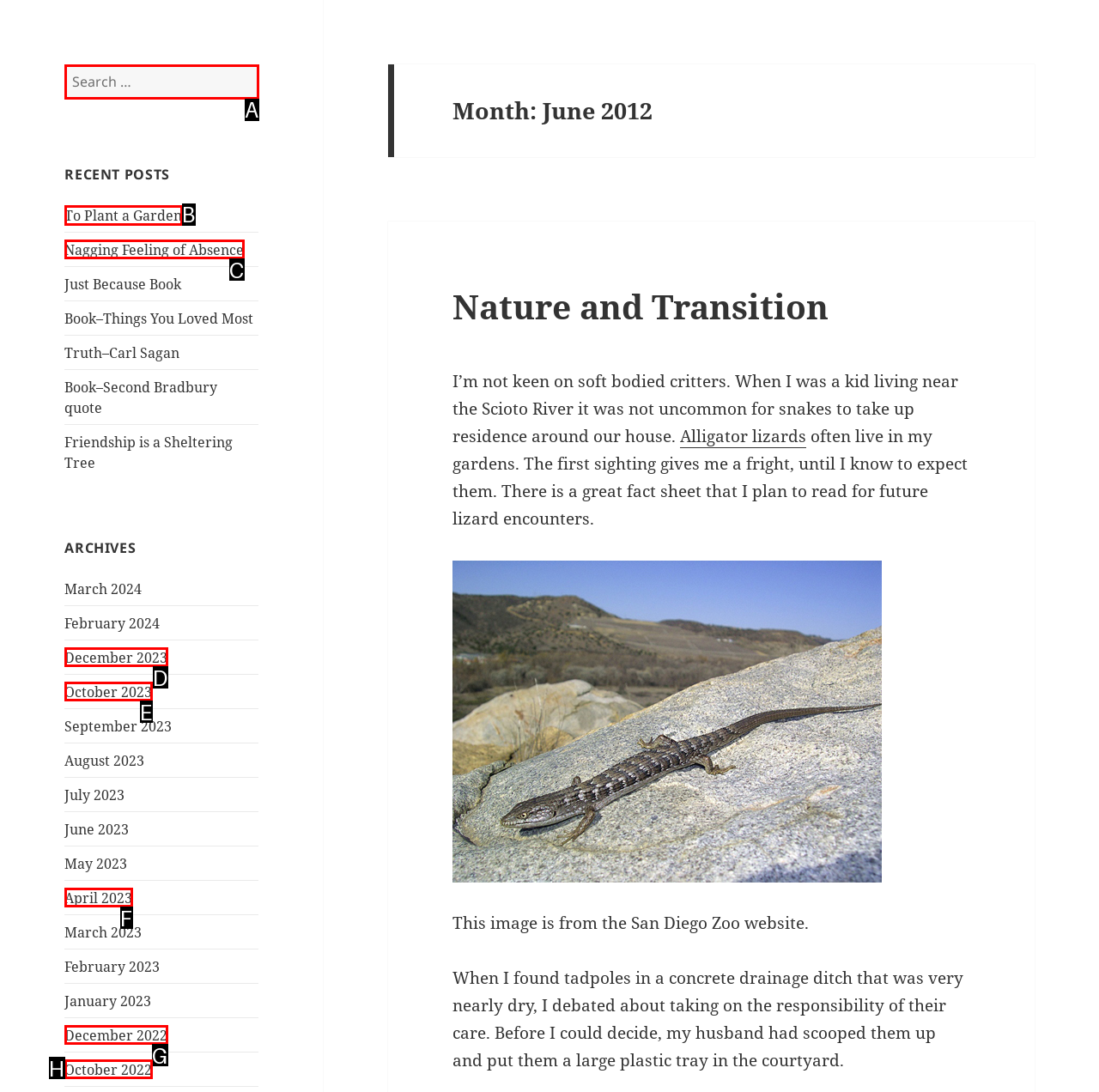Select the correct HTML element to complete the following task: Read the post 'To Plant a Garden'
Provide the letter of the choice directly from the given options.

B